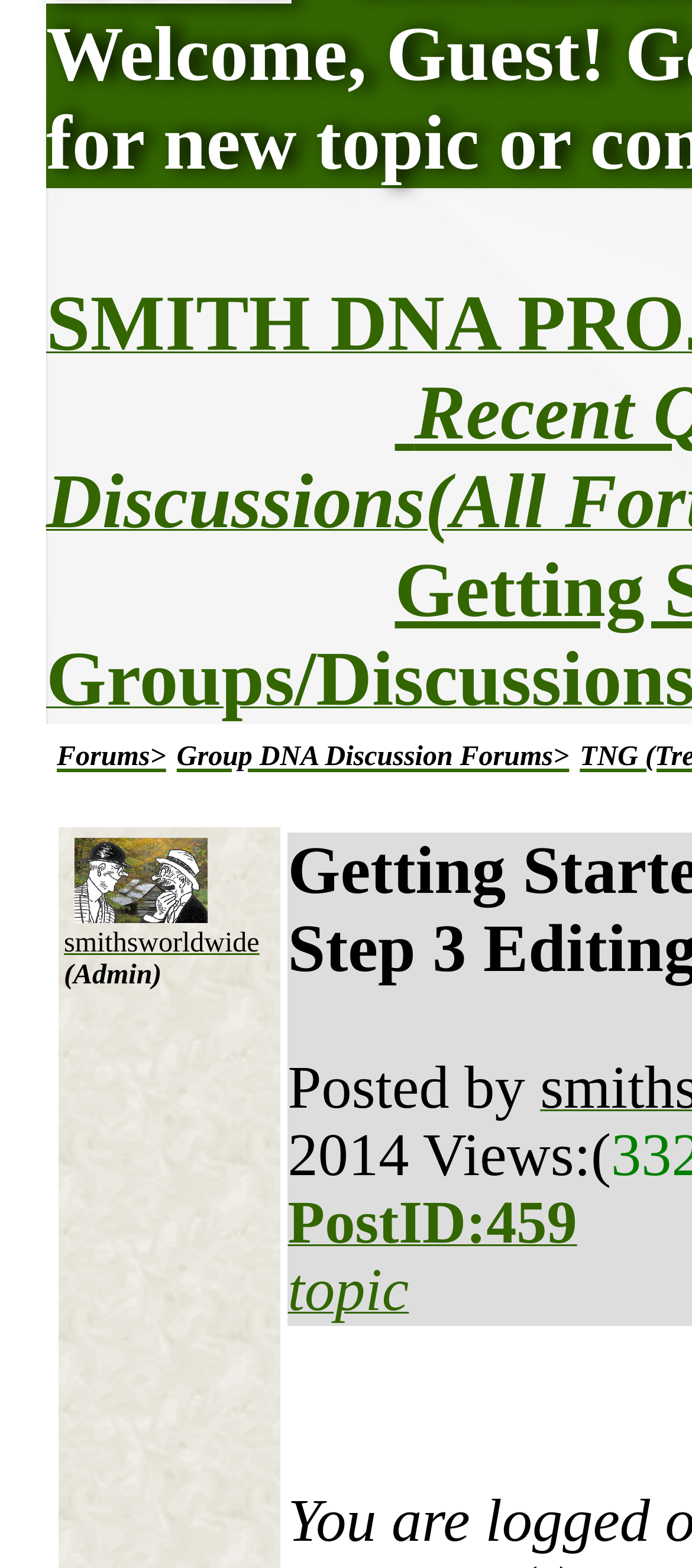Bounding box coordinates are specified in the format (top-left x, top-left y, bottom-right x, bottom-right y). All values are floating point numbers bounded between 0 and 1. Please provide the bounding box coordinate of the region this sentence describes: PostID:459

[0.401, 0.783, 0.822, 0.802]